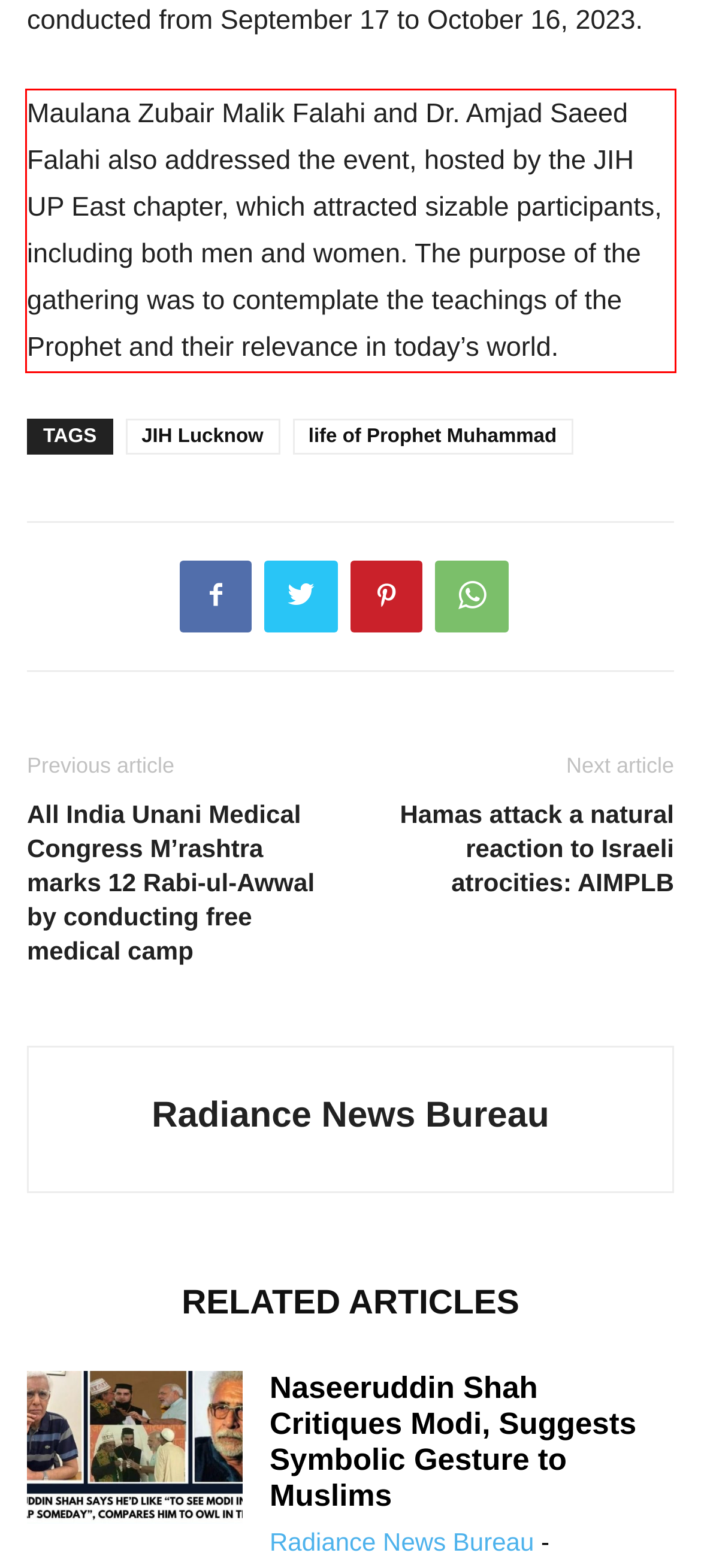You have a screenshot of a webpage, and there is a red bounding box around a UI element. Utilize OCR to extract the text within this red bounding box.

Maulana Zubair Malik Falahi and Dr. Amjad Saeed Falahi also addressed the event, hosted by the JIH UP East chapter, which attracted sizable participants, including both men and women. The purpose of the gathering was to contemplate the teachings of the Prophet and their relevance in today’s world.